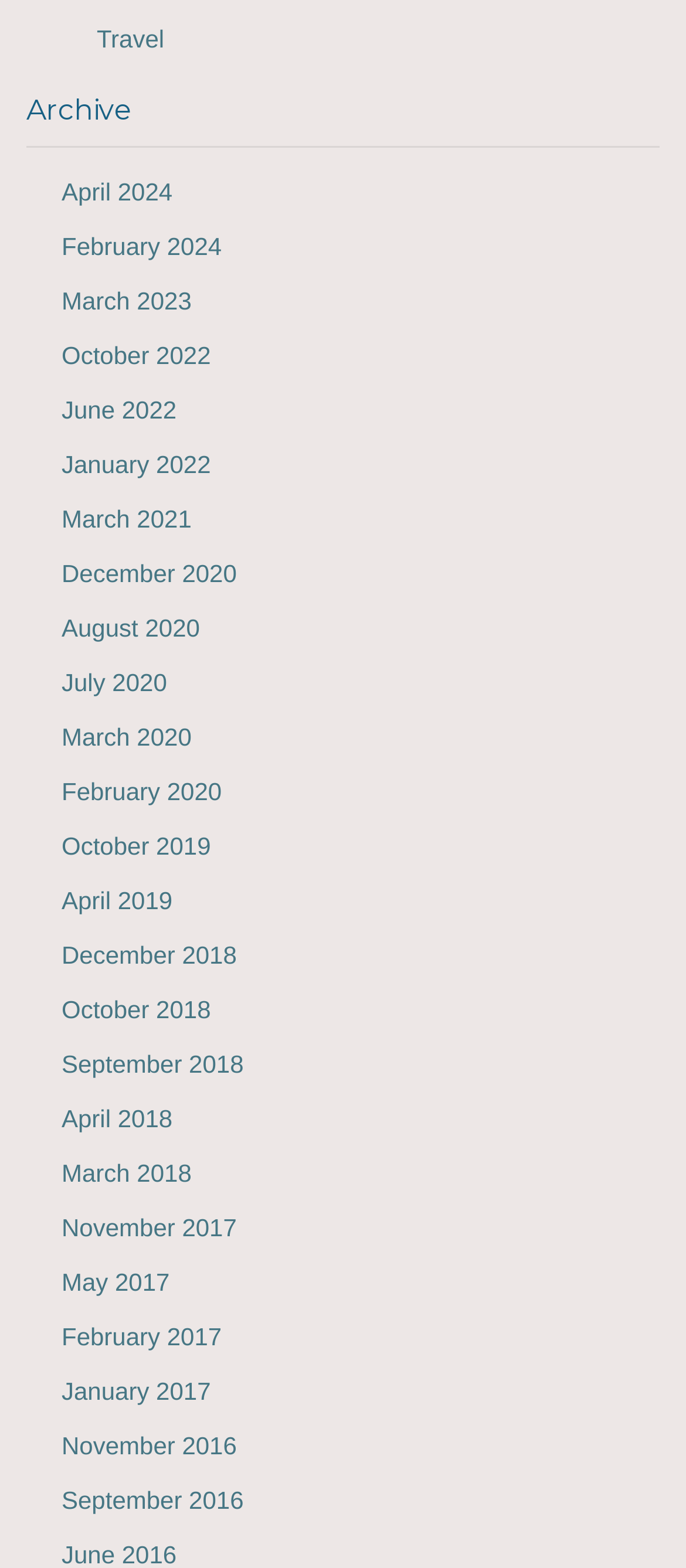Determine the bounding box for the described UI element: "Travel".

[0.141, 0.014, 0.239, 0.032]